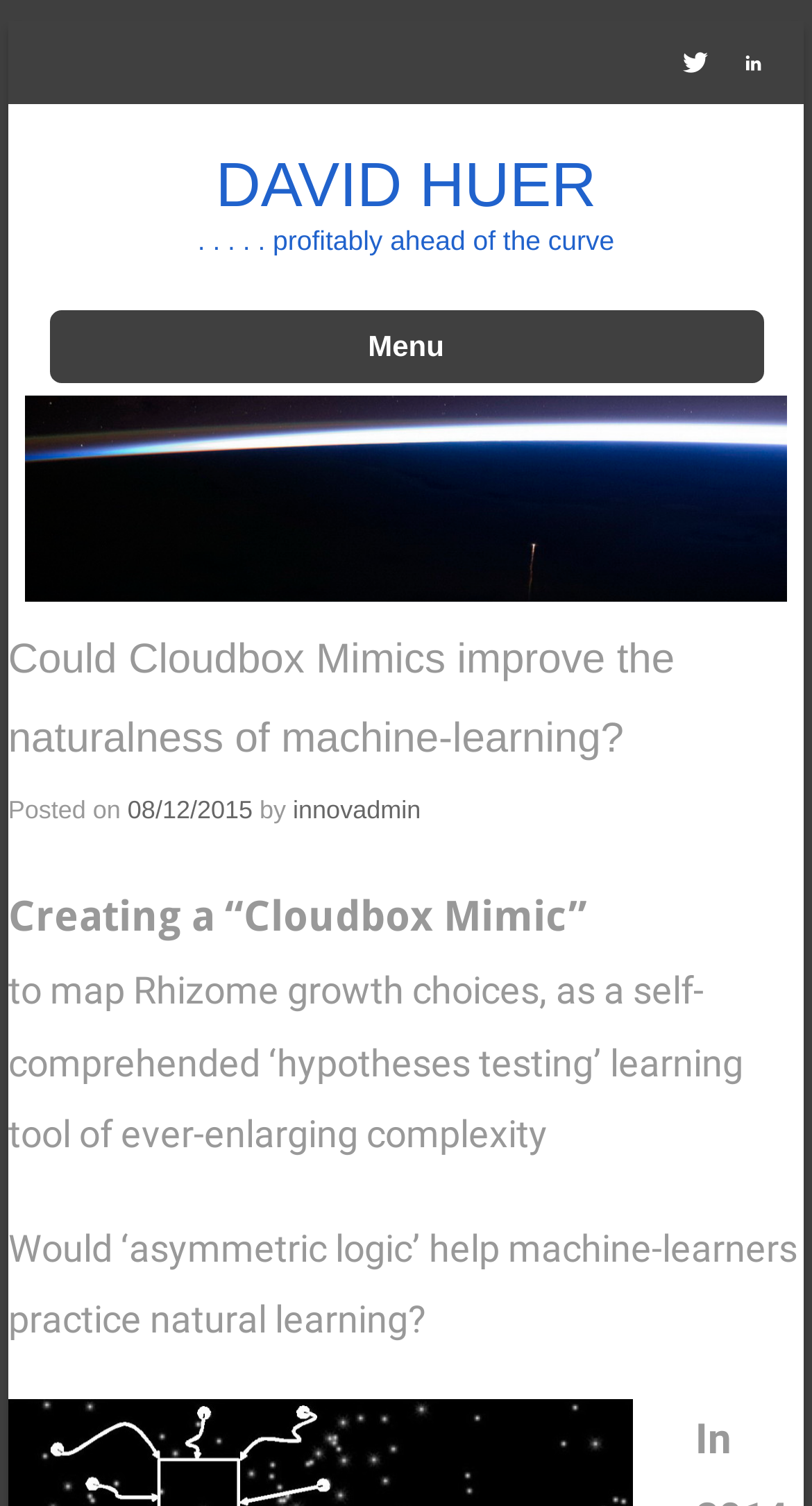Answer the question in one word or a short phrase:
What is the concept related to machine learning mentioned in the article?

asymmetric logic